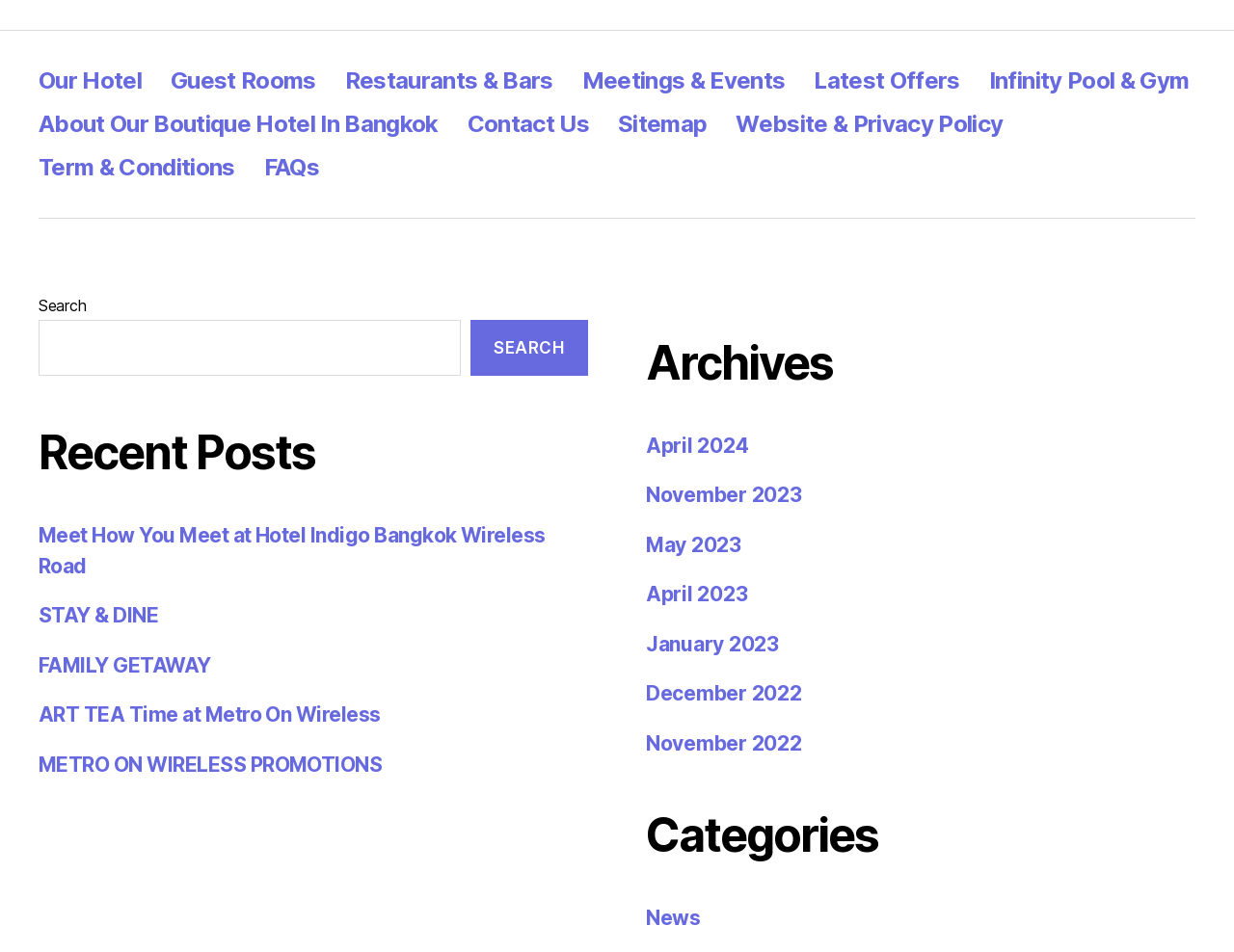What is the purpose of the search box?
We need a detailed and meticulous answer to the question.

The search box is located in the footer section, and it contains a button with the text 'SEARCH'. This suggests that the purpose of the search box is to allow users to search the website for specific content.